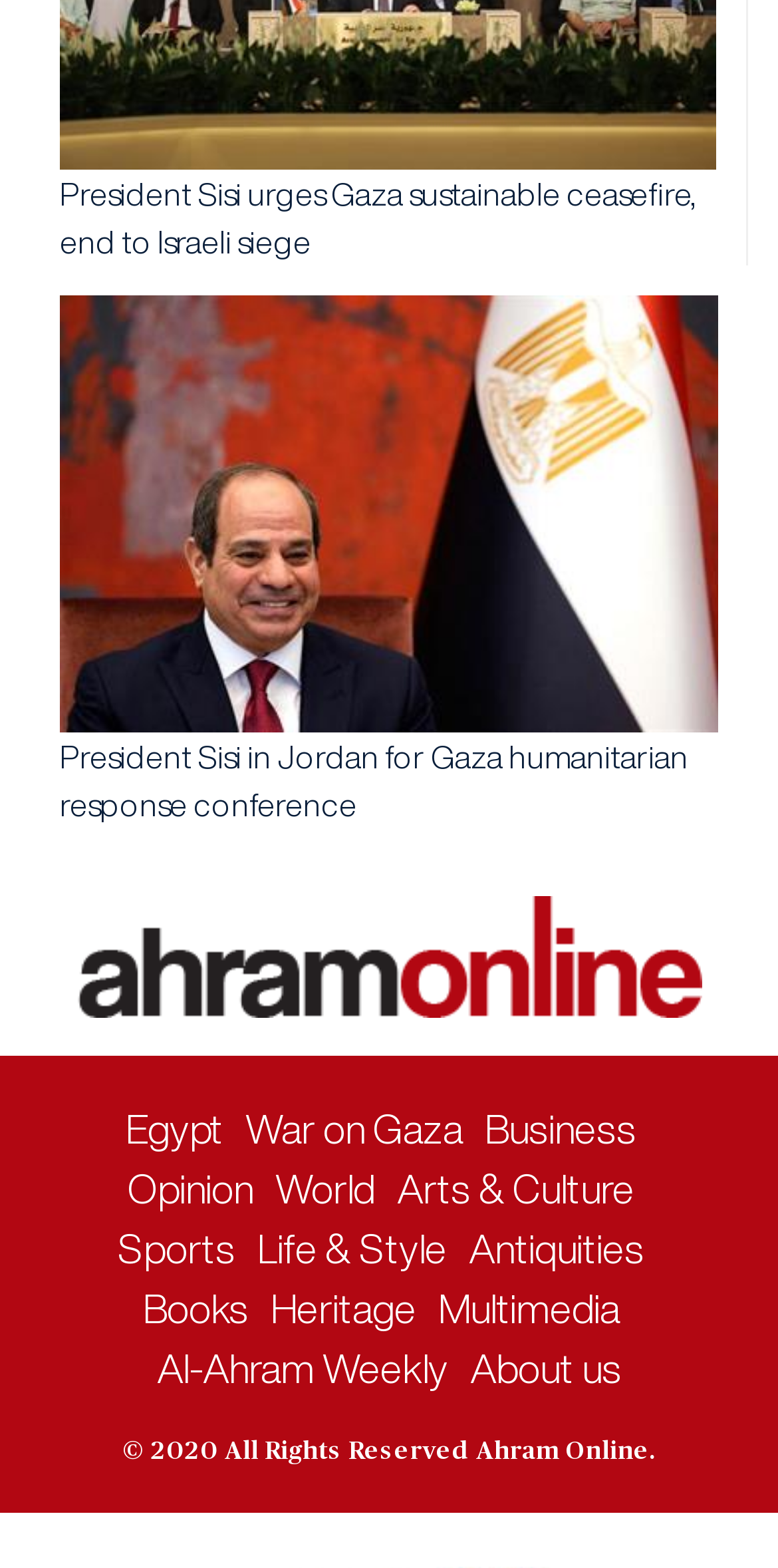What categories are available in the footer section?
Please answer the question with a single word or phrase, referencing the image.

News categories